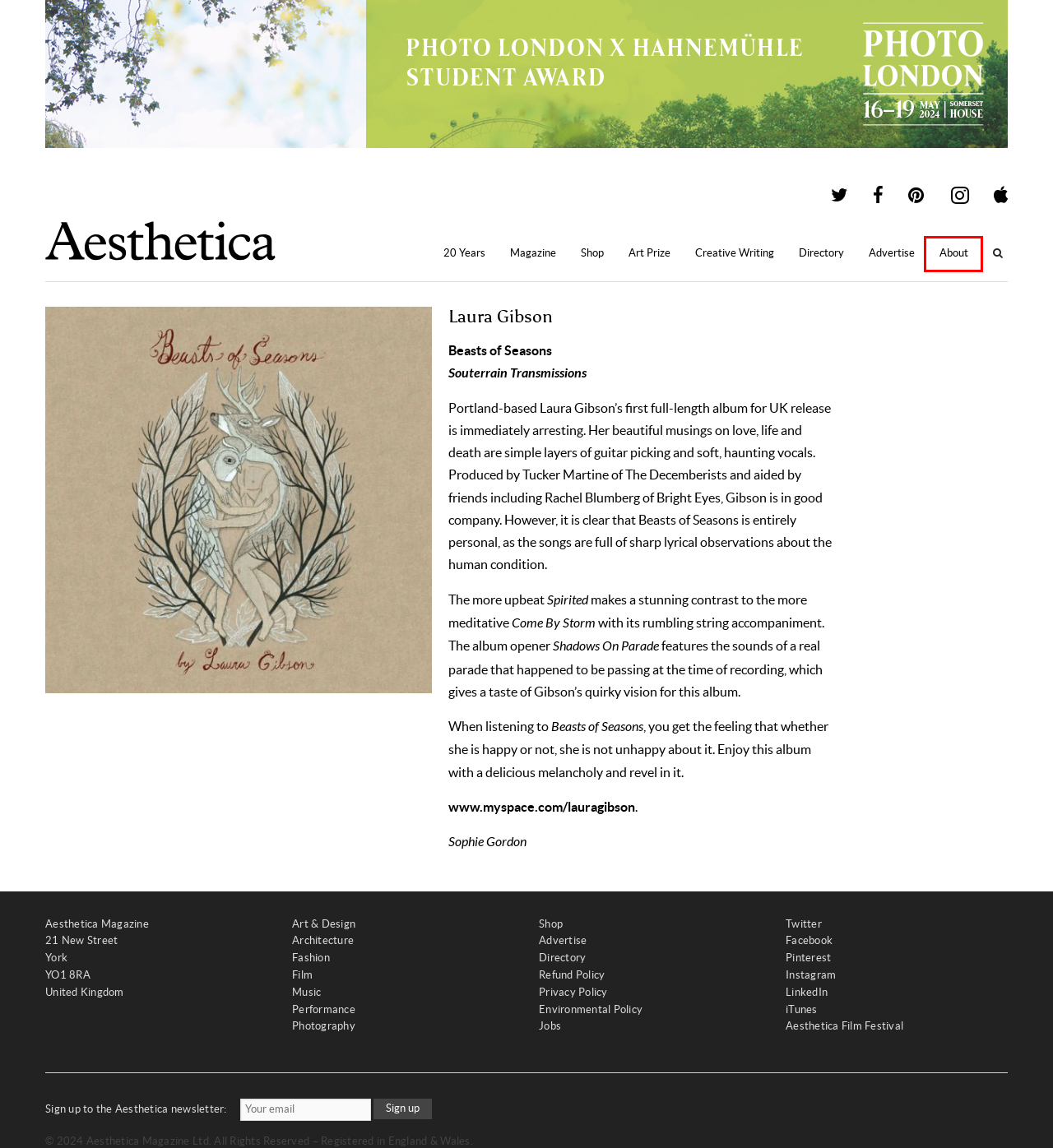Take a look at the provided webpage screenshot featuring a red bounding box around an element. Select the most appropriate webpage description for the page that loads after clicking on the element inside the red bounding box. Here are the candidates:
A. Aesthetica Magazine - About
B. Aesthetica Magazine - Magazine
C. Home - Aesthetica Short Film Festival
D. Aesthetica Magazine - 20 Years
E. Aesthetica Magazine
F. ‎Aesthetica on the App Store
G. Aesthetica Magazine - Creative Writing Award
H. Aesthetica Magazine - Directory

A